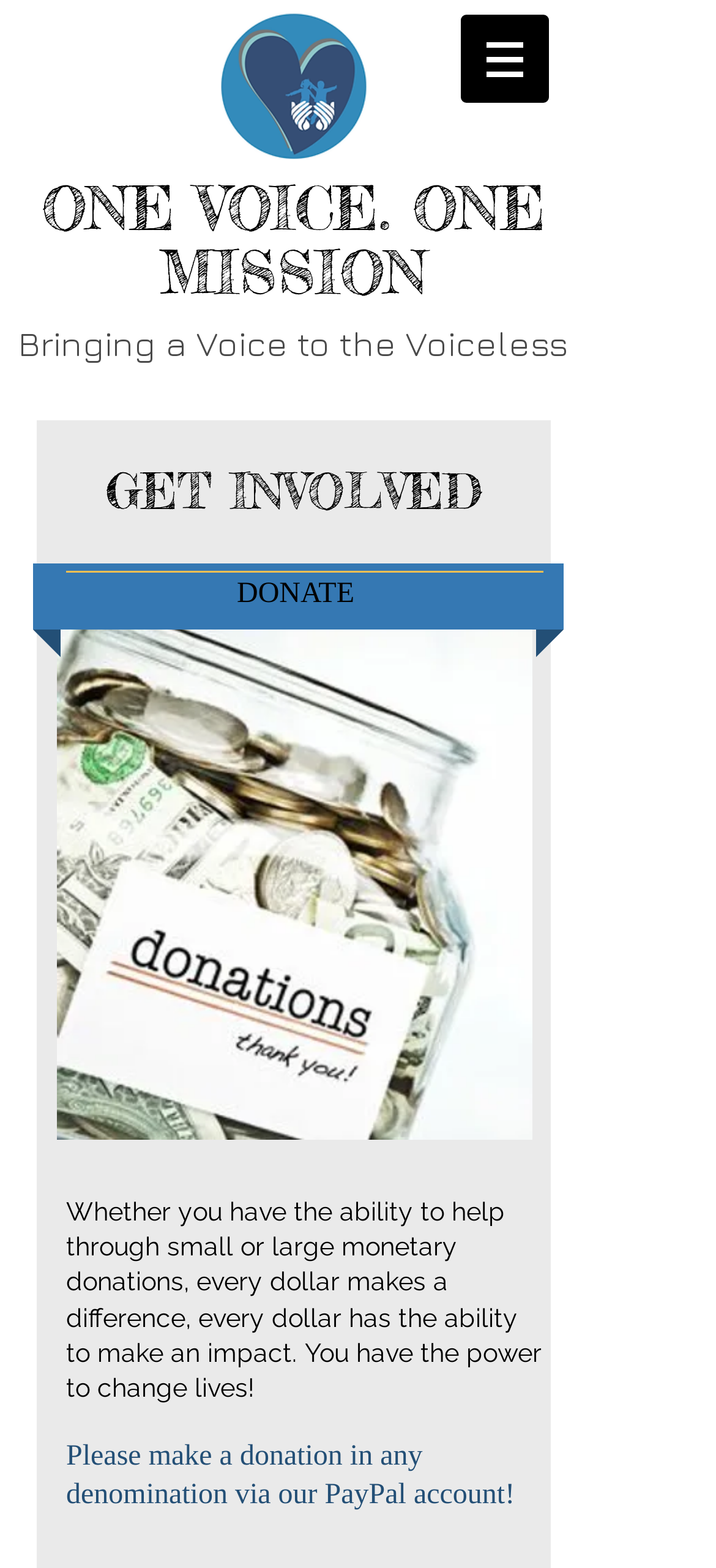Explain the webpage's layout and main content in detail.

The webpage is titled "GET INVOLVED | Info" and has a prominent heading "ONE VOICE. ONE MISSION" at the top, which is also a link. Below this heading, there is a navigation menu labeled "Site" on the top right corner, which contains a button with a popup menu and an icon.

On the left side of the page, there is a heading "Bringing a Voice to the Voiceless" followed by the OVOM Logo image. To the right of the logo, there is a heading "GET INVOLVED" and a paragraph of text that explains the importance of donations, stating that every dollar can make a difference and change lives. Below this text, there is a call to action to make a donation via PayPal, accompanied by a "DONATE" button.

Overall, the webpage appears to be a call to action for donations, with a focus on the mission of the organization and the impact that donations can have.